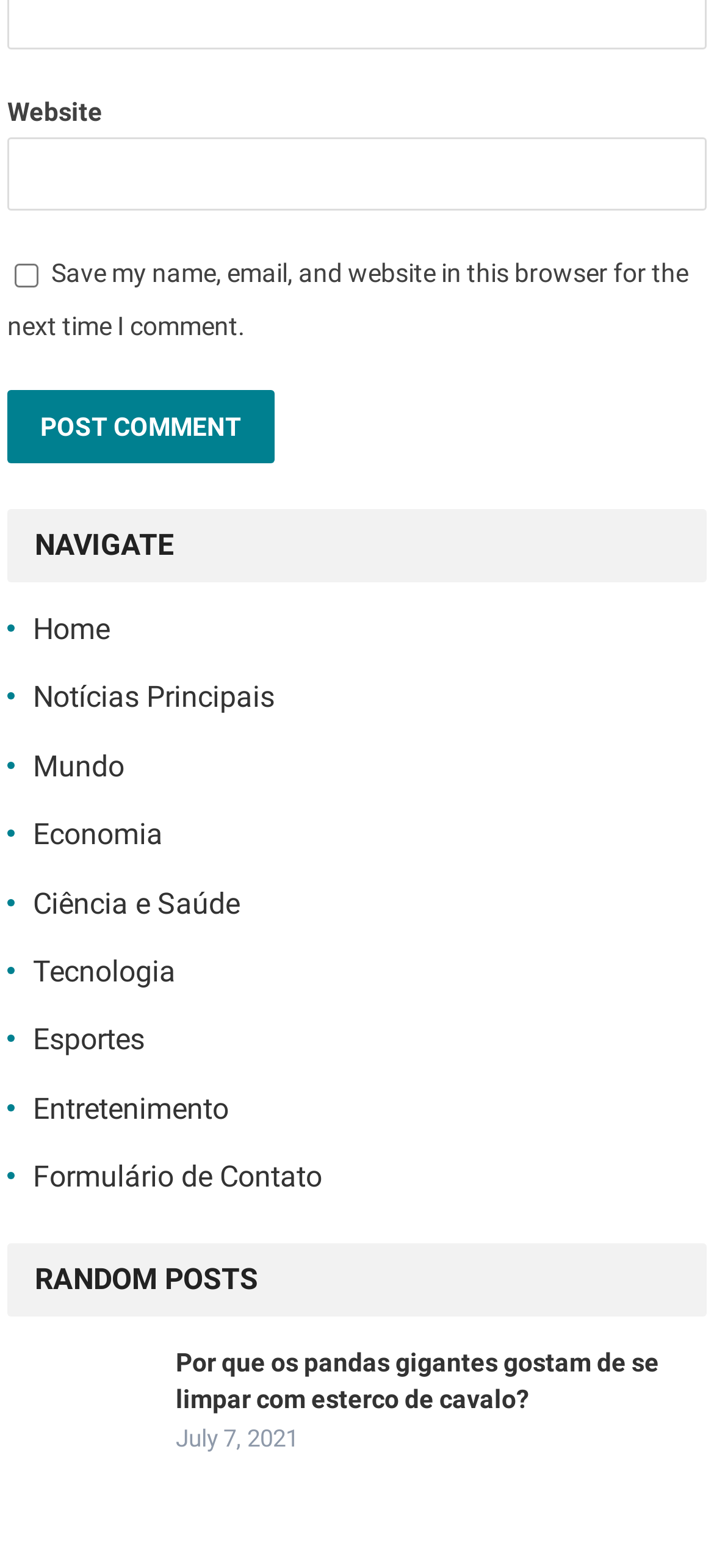Please identify the bounding box coordinates of the area I need to click to accomplish the following instruction: "Post a comment".

[0.01, 0.249, 0.384, 0.295]